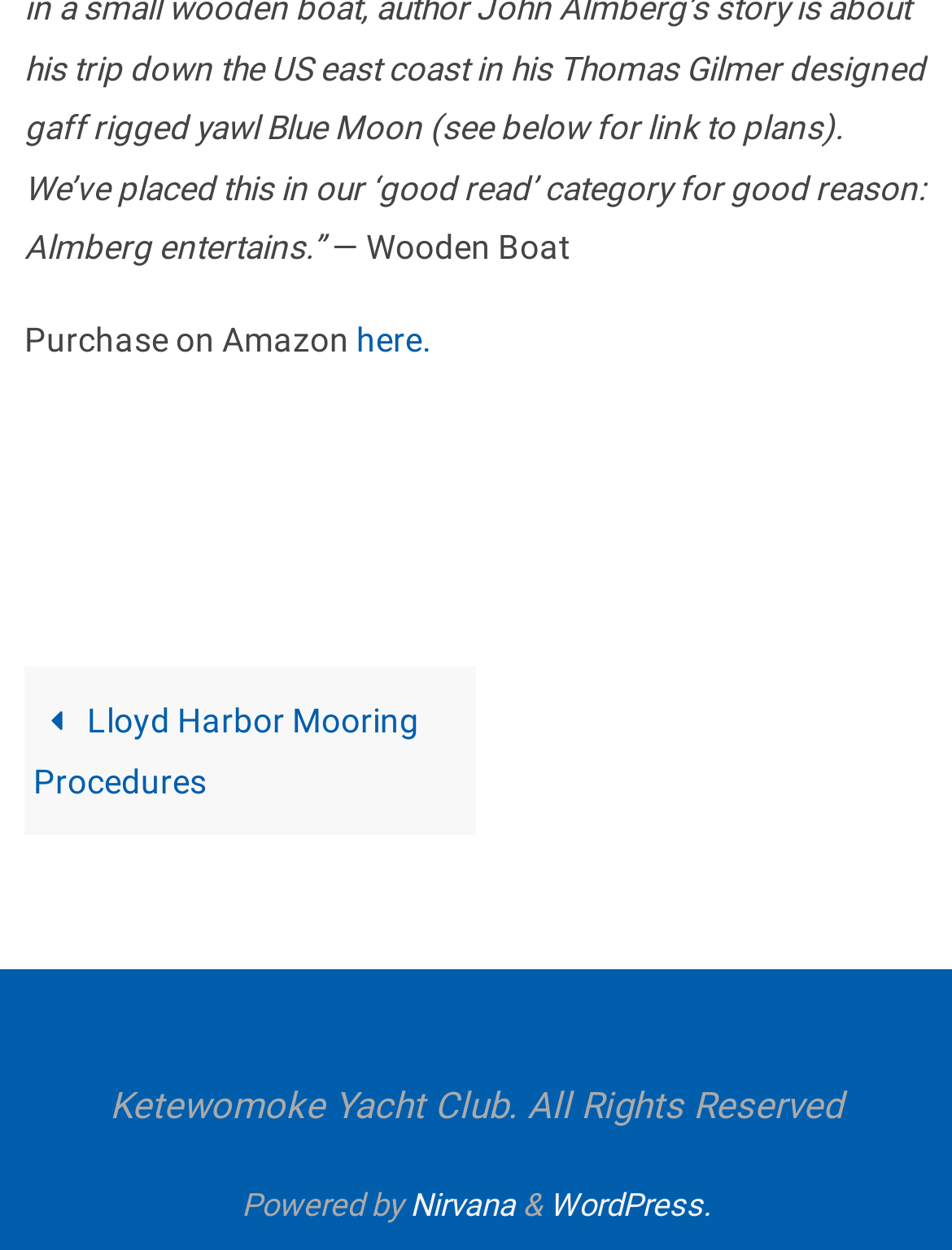Find the bounding box coordinates corresponding to the UI element with the description: "here.". The coordinates should be formatted as [left, top, right, bottom], with values as floats between 0 and 1.

[0.374, 0.256, 0.454, 0.288]